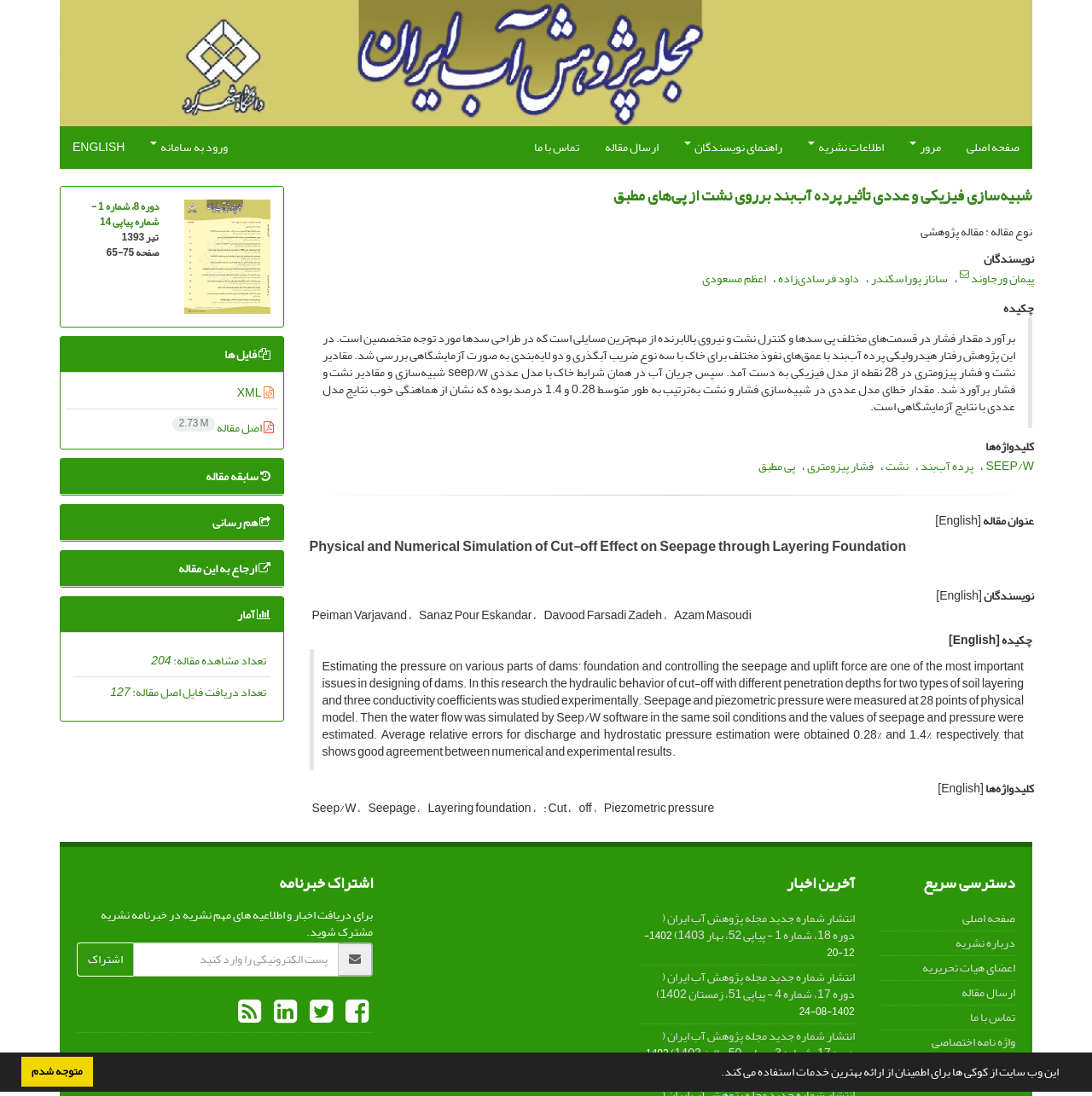Please give a concise answer to this question using a single word or phrase: 
What is the name of the journal?

پژوهش آب ایران